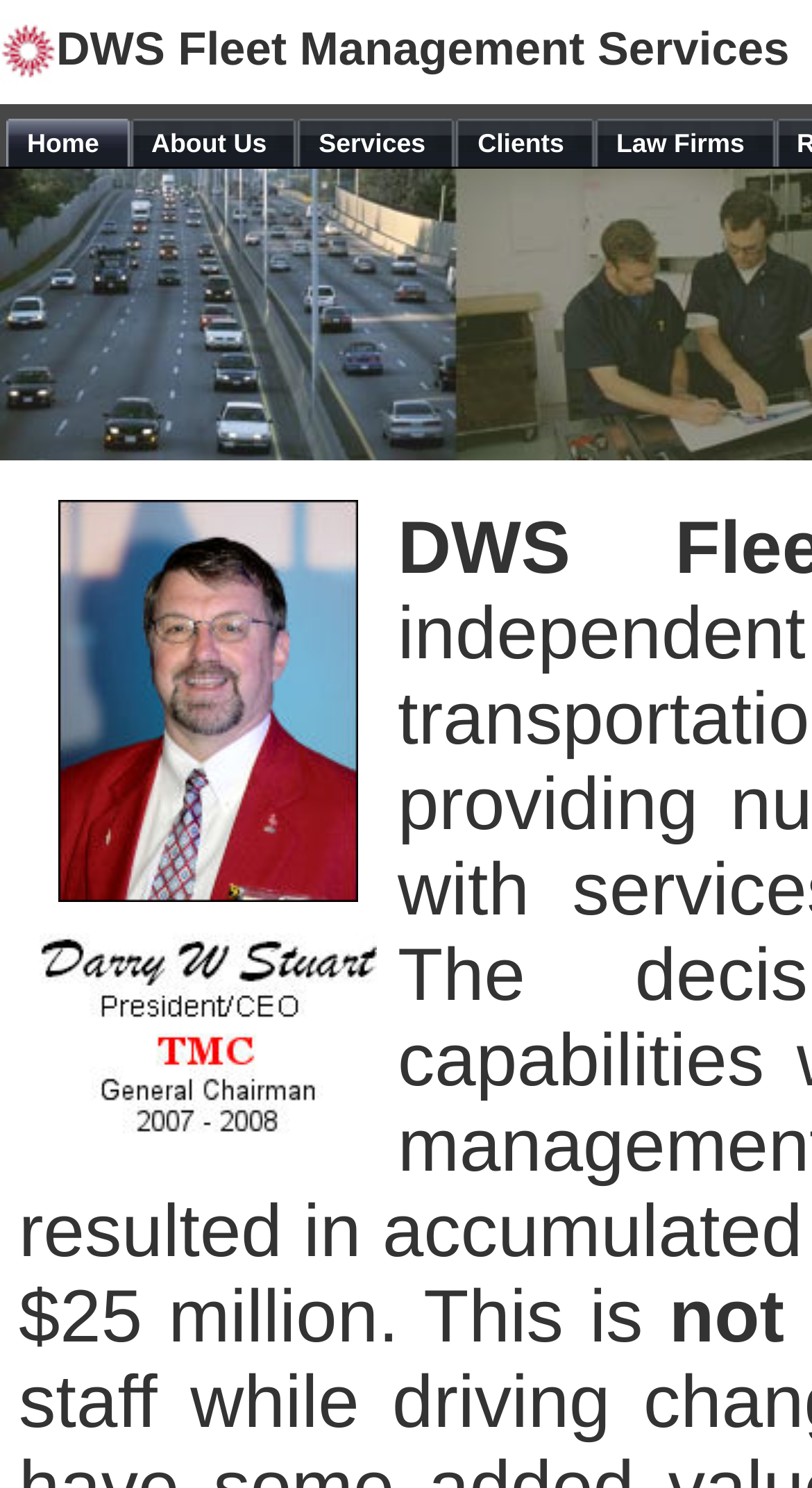Provide a single word or phrase to answer the given question: 
What is the purpose of the table on the page?

To display fleet management resources